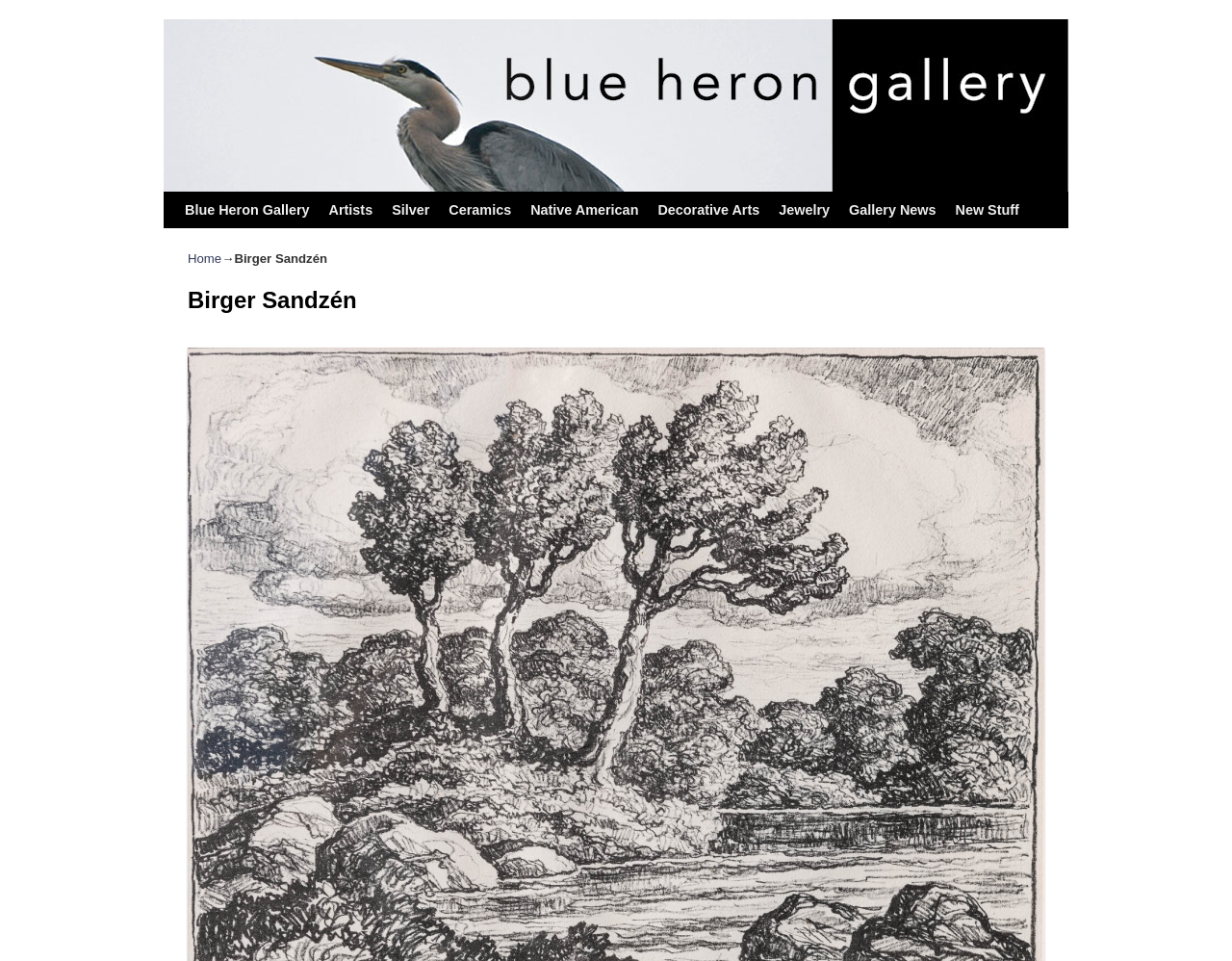Provide the bounding box coordinates for the specified HTML element described in this description: "Home". The coordinates should be four float numbers ranging from 0 to 1, in the format [left, top, right, bottom].

[0.152, 0.262, 0.18, 0.277]